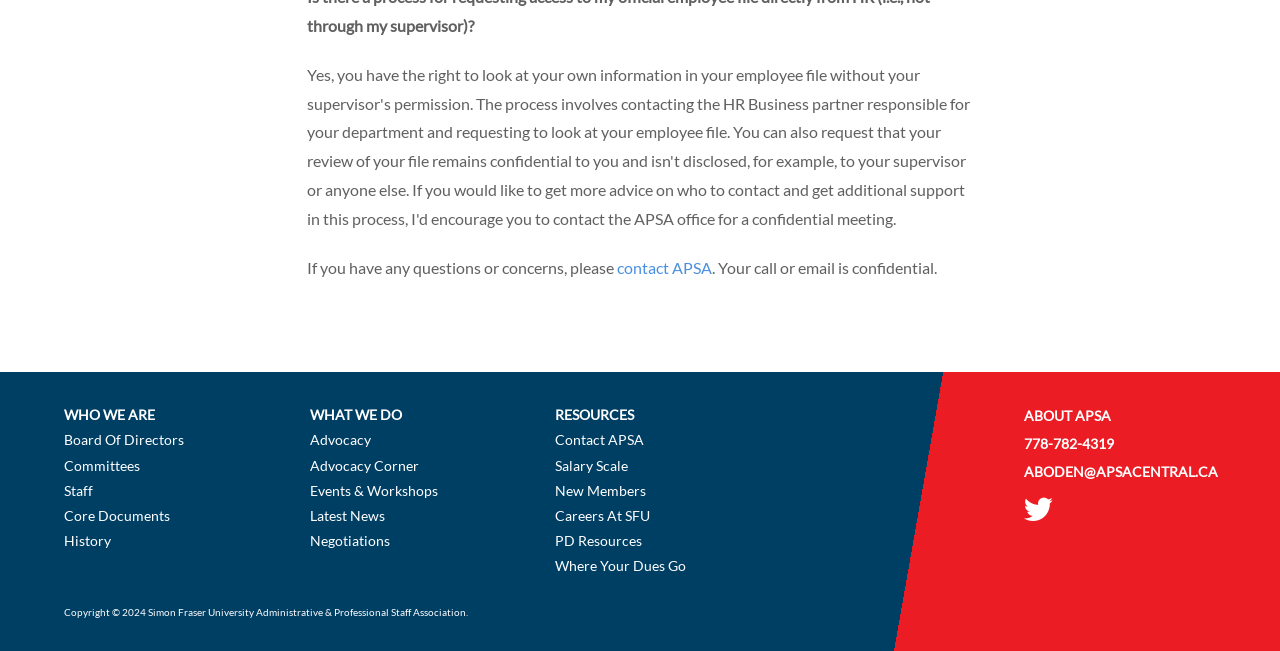Specify the bounding box coordinates of the element's area that should be clicked to execute the given instruction: "contact APSA". The coordinates should be four float numbers between 0 and 1, i.e., [left, top, right, bottom].

[0.482, 0.396, 0.556, 0.425]